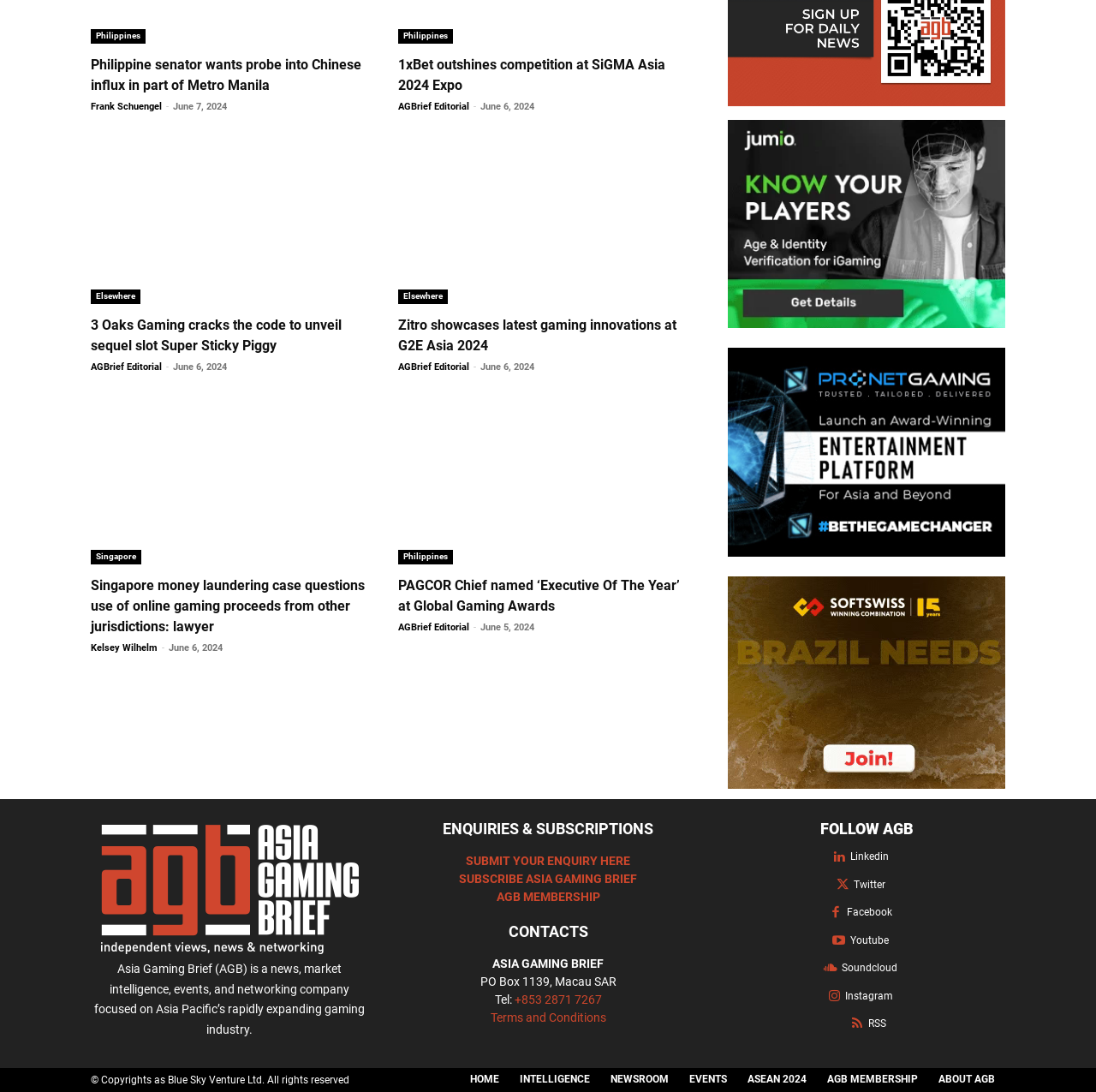Based on the image, give a detailed response to the question: What is the date of the latest news article?

I looked at the dates associated with each news article and found that the latest one is dated June 7, 2024. This date is mentioned in the time element associated with the first news article.